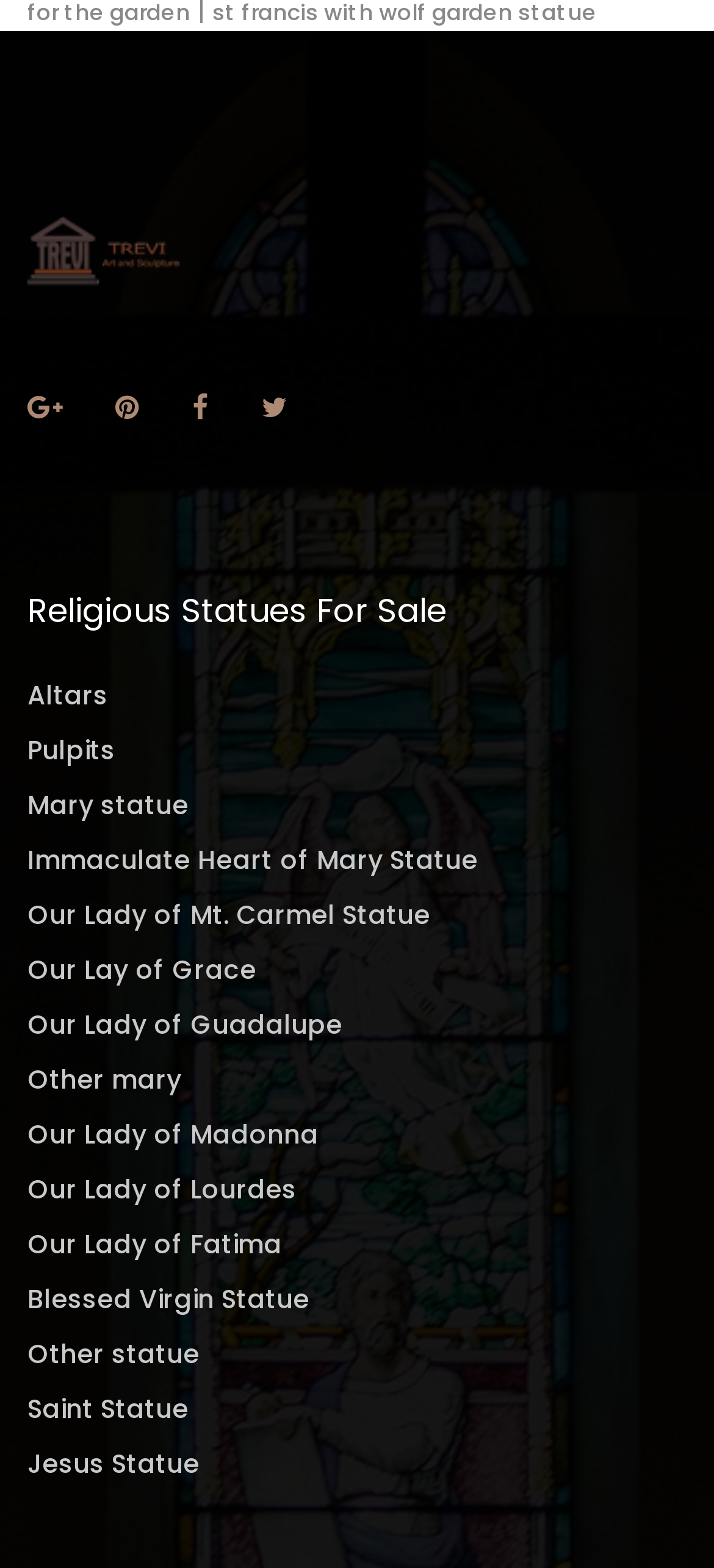Analyze the image and give a detailed response to the question:
How many types of Mary statues are listed?

Upon examining the links, I found five types of Mary statues listed: 'Mary statue', 'Immaculate Heart of Mary Statue', 'Our Lady of Mt. Carmel Statue', 'Our Lady of Guadalupe', and 'Our Lady of Madonna'.